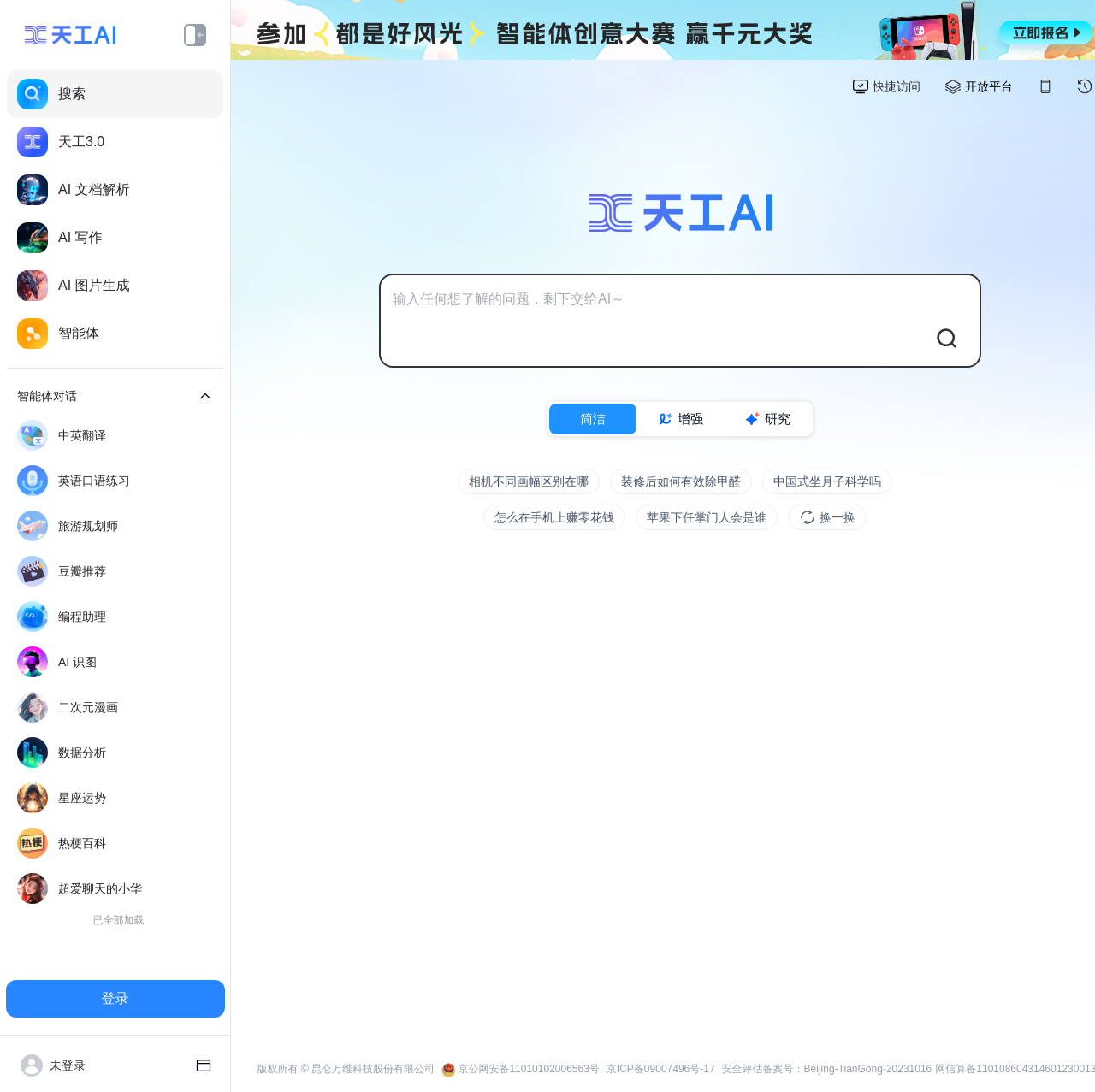What is the copyright information of the webpage?
Please ensure your answer to the question is detailed and covers all necessary aspects.

The webpage has a copyright notice at the bottom, which states '版权所有 © 昆仑万维科技股份有限公司', indicating that the copyright owner of the webpage is 昆仑万维科技股份有限公司.